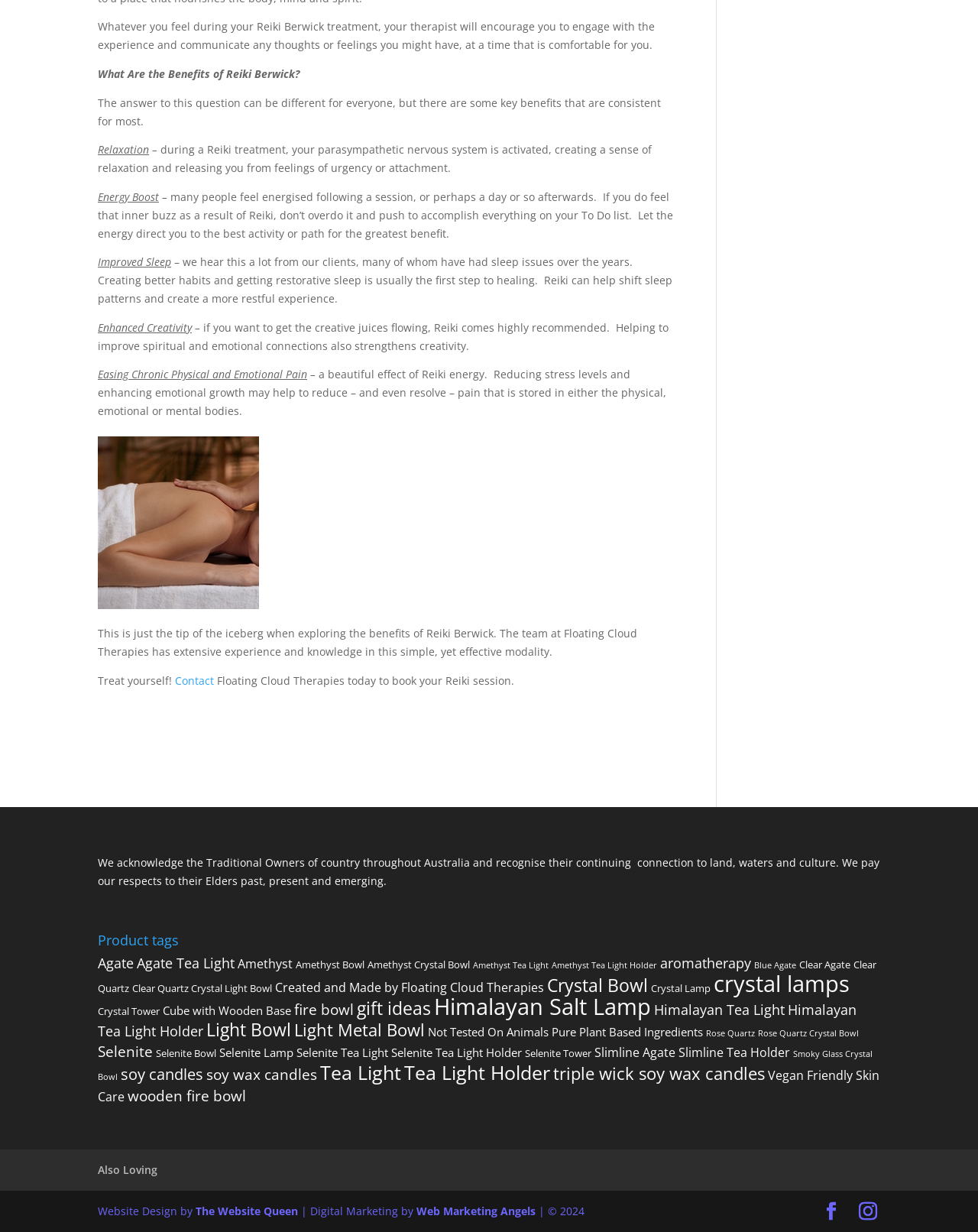What is acknowledged by the webpage?
Observe the image and answer the question with a one-word or short phrase response.

Traditional Owners of country